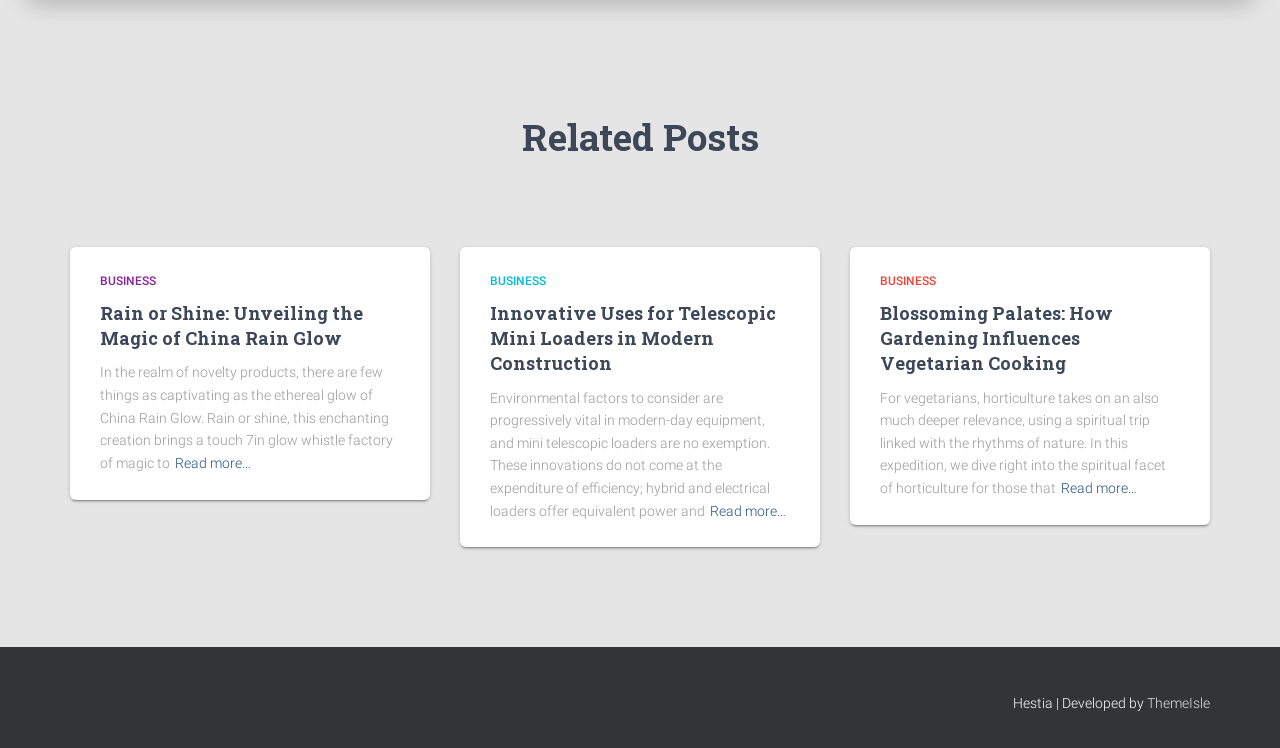Locate the bounding box coordinates of the area you need to click to fulfill this instruction: 'Click on 'Innovative Uses for Telescopic Mini Loaders in Modern Construction''. The coordinates must be in the form of four float numbers ranging from 0 to 1: [left, top, right, bottom].

[0.383, 0.402, 0.606, 0.502]